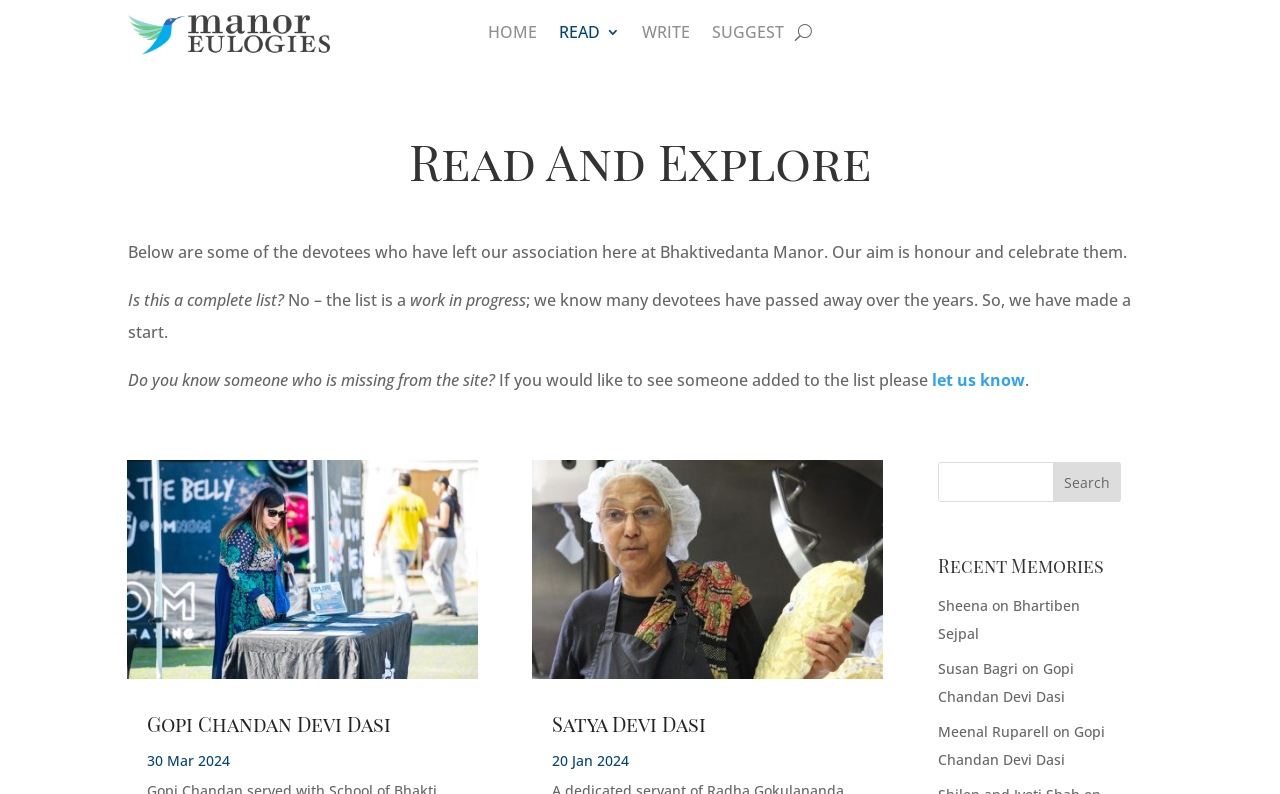Provide the bounding box coordinates of the HTML element described by the text: "Click to reveal".

None